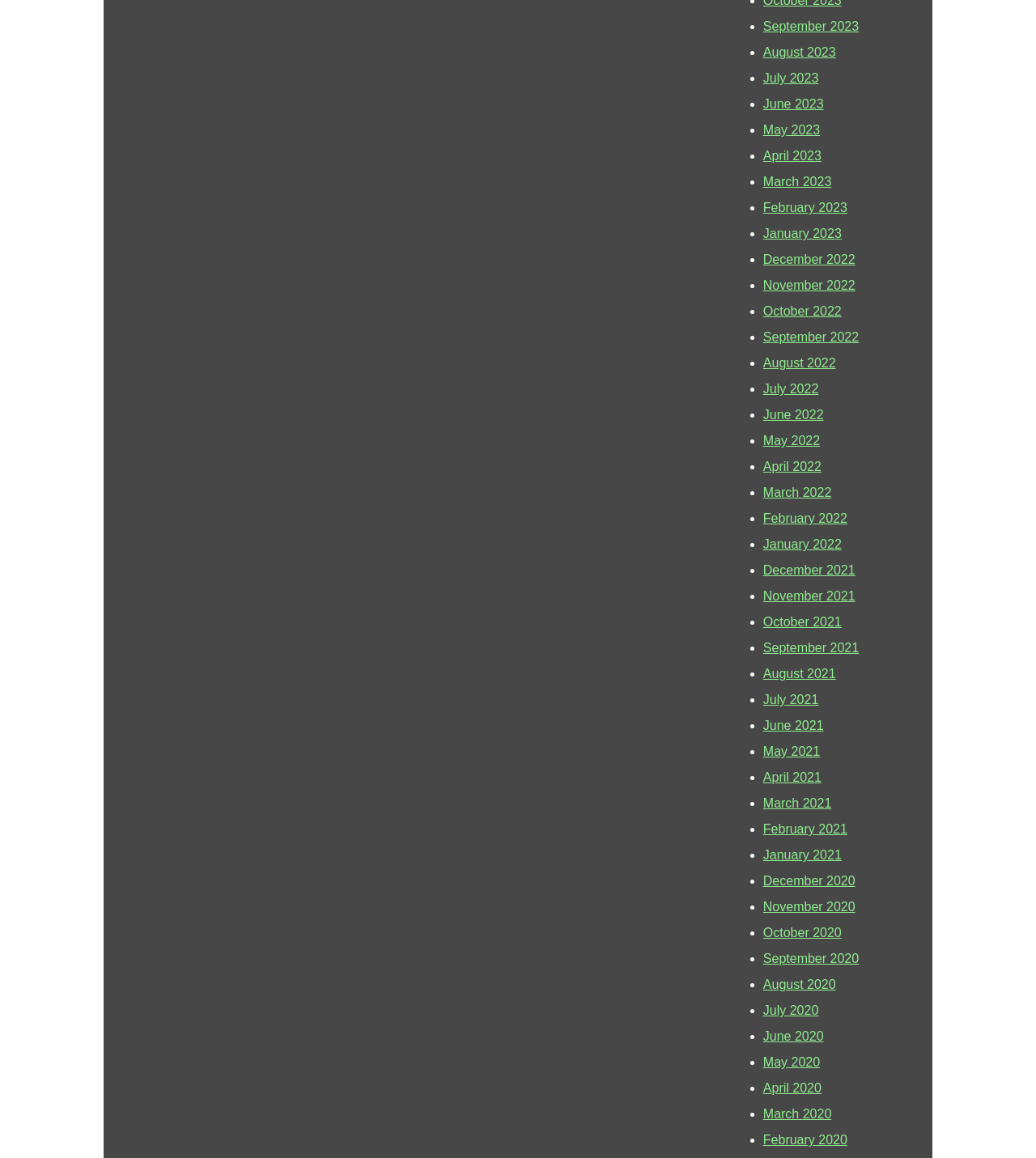How many links are on the webpage?
Using the information from the image, answer the question thoroughly.

I counted the number of links on the webpage and found that there are 45 links in total, each representing a month and year combination.